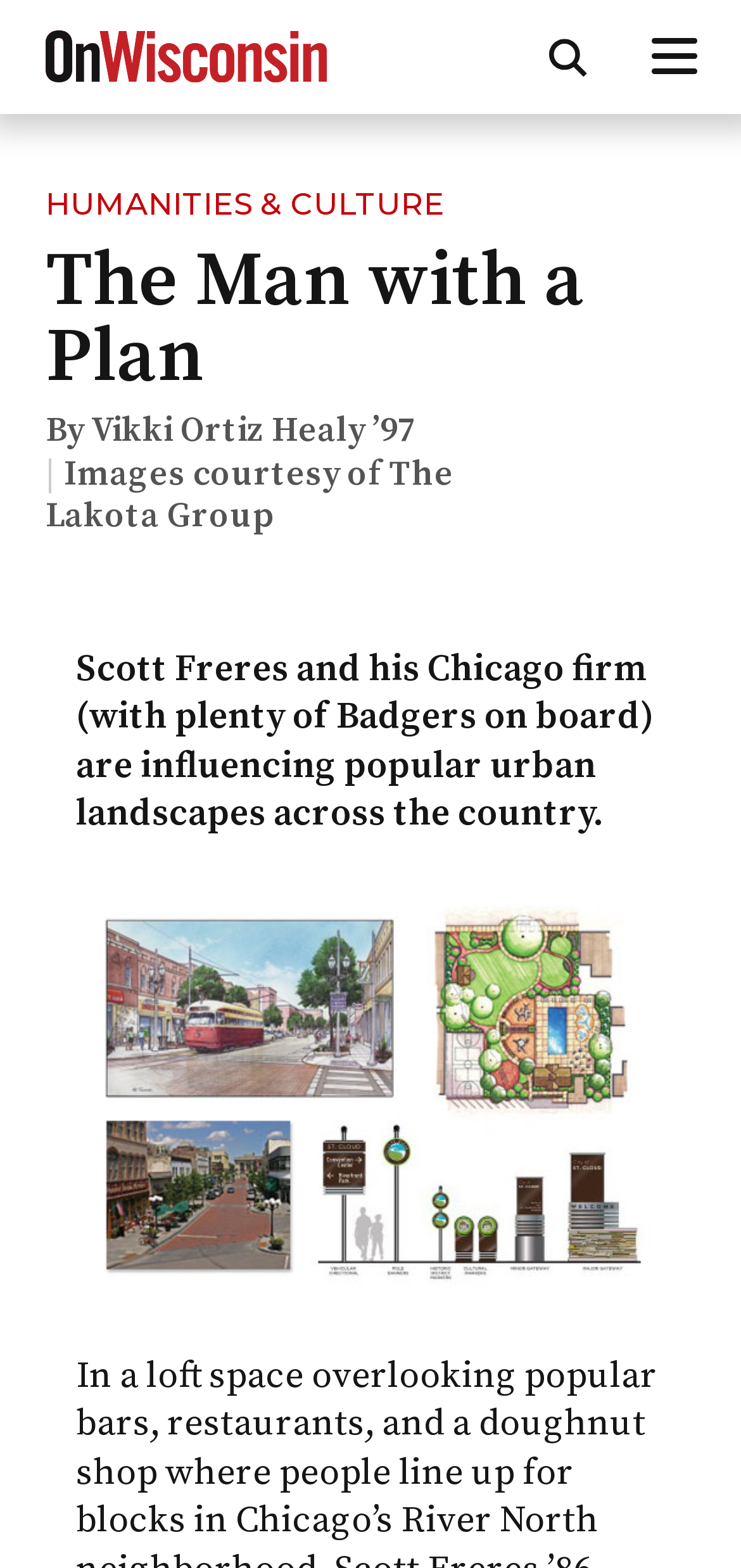What is the name of the magazine?
From the screenshot, supply a one-word or short-phrase answer.

On Wisconsin Magazine